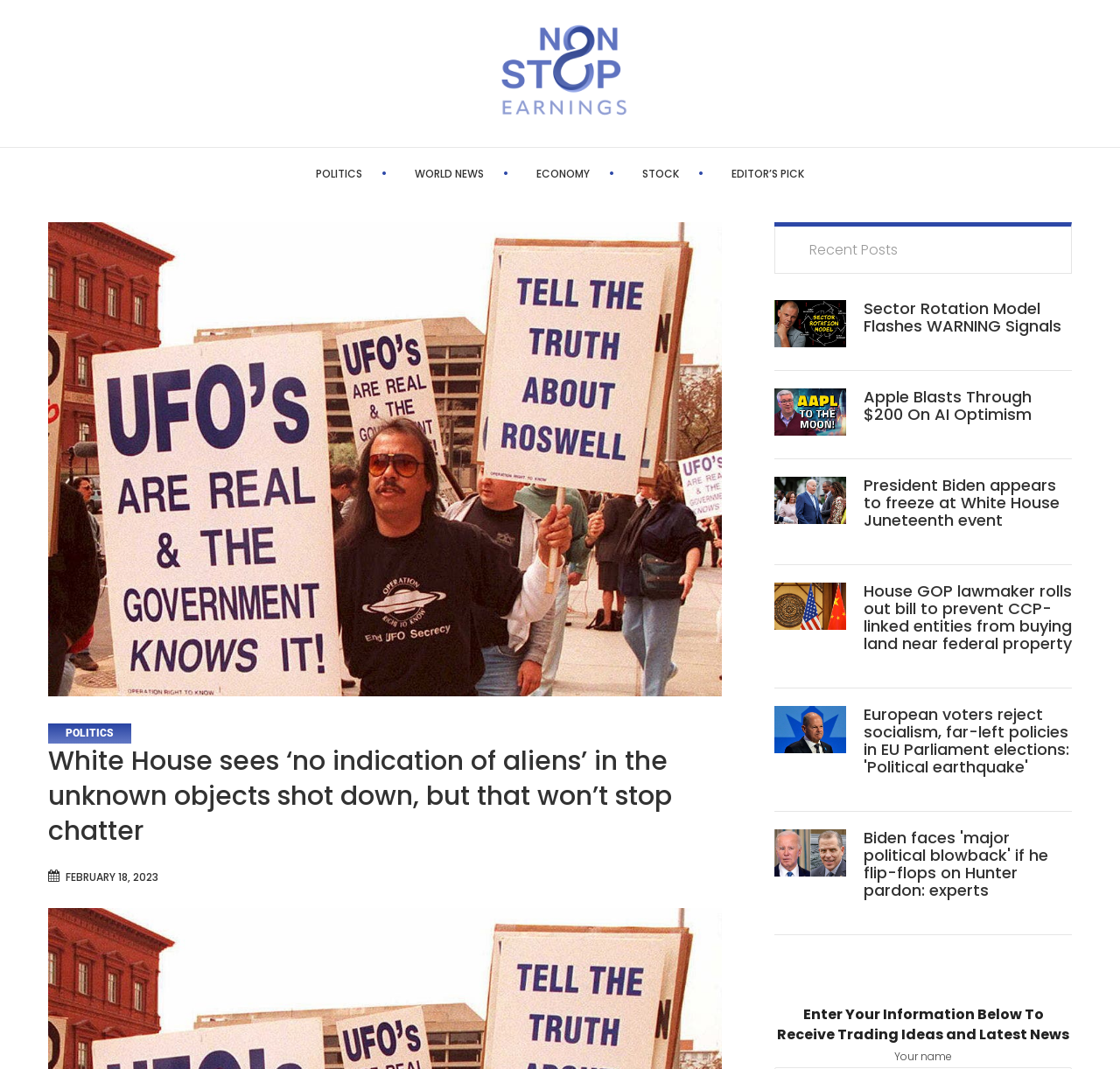Extract the bounding box coordinates for the UI element described by the text: "Stock". The coordinates should be in the form of [left, top, right, bottom] with values between 0 and 1.

[0.573, 0.155, 0.606, 0.17]